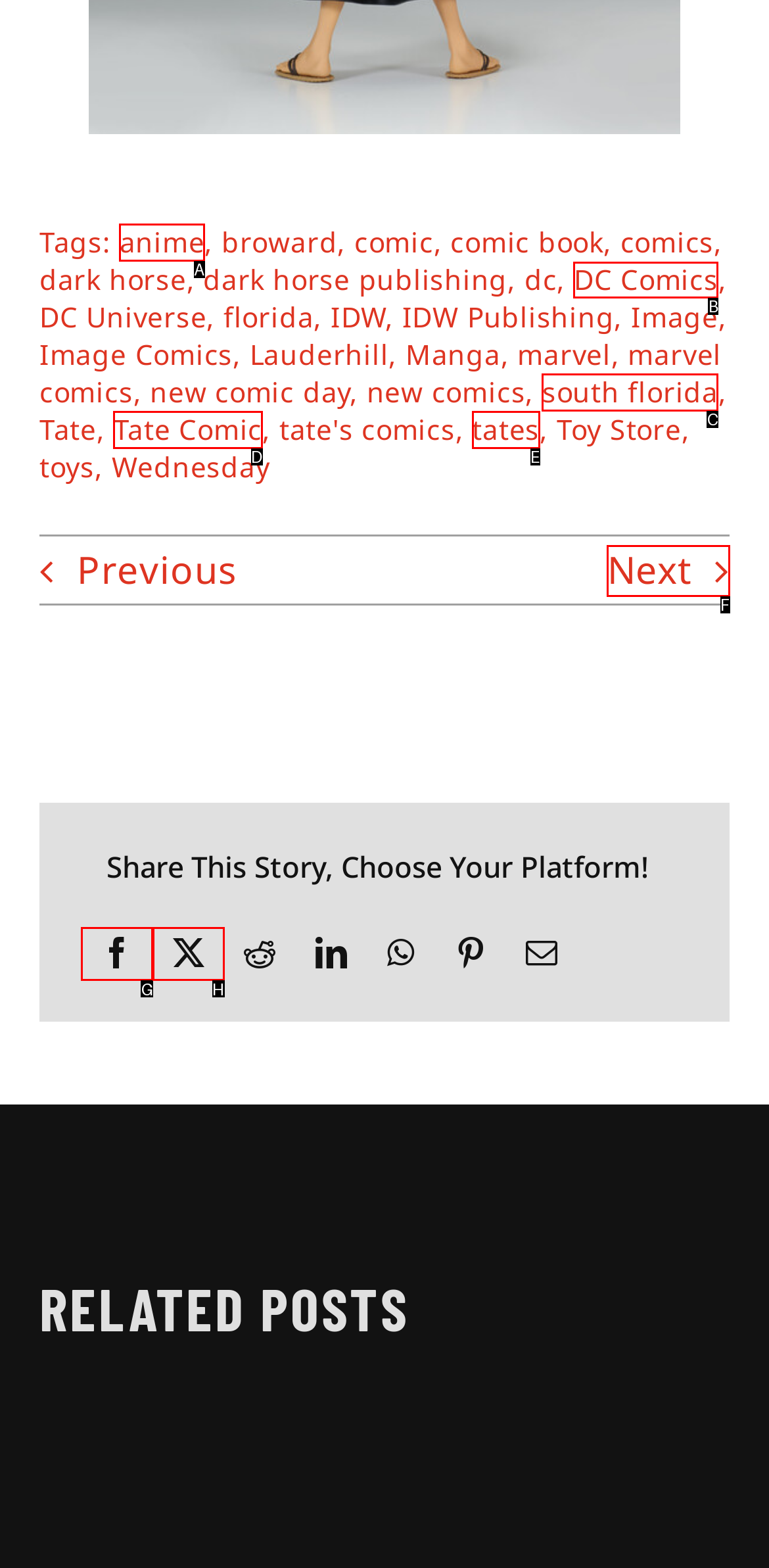For the instruction: Go to the 'DC Comics' page, determine the appropriate UI element to click from the given options. Respond with the letter corresponding to the correct choice.

B